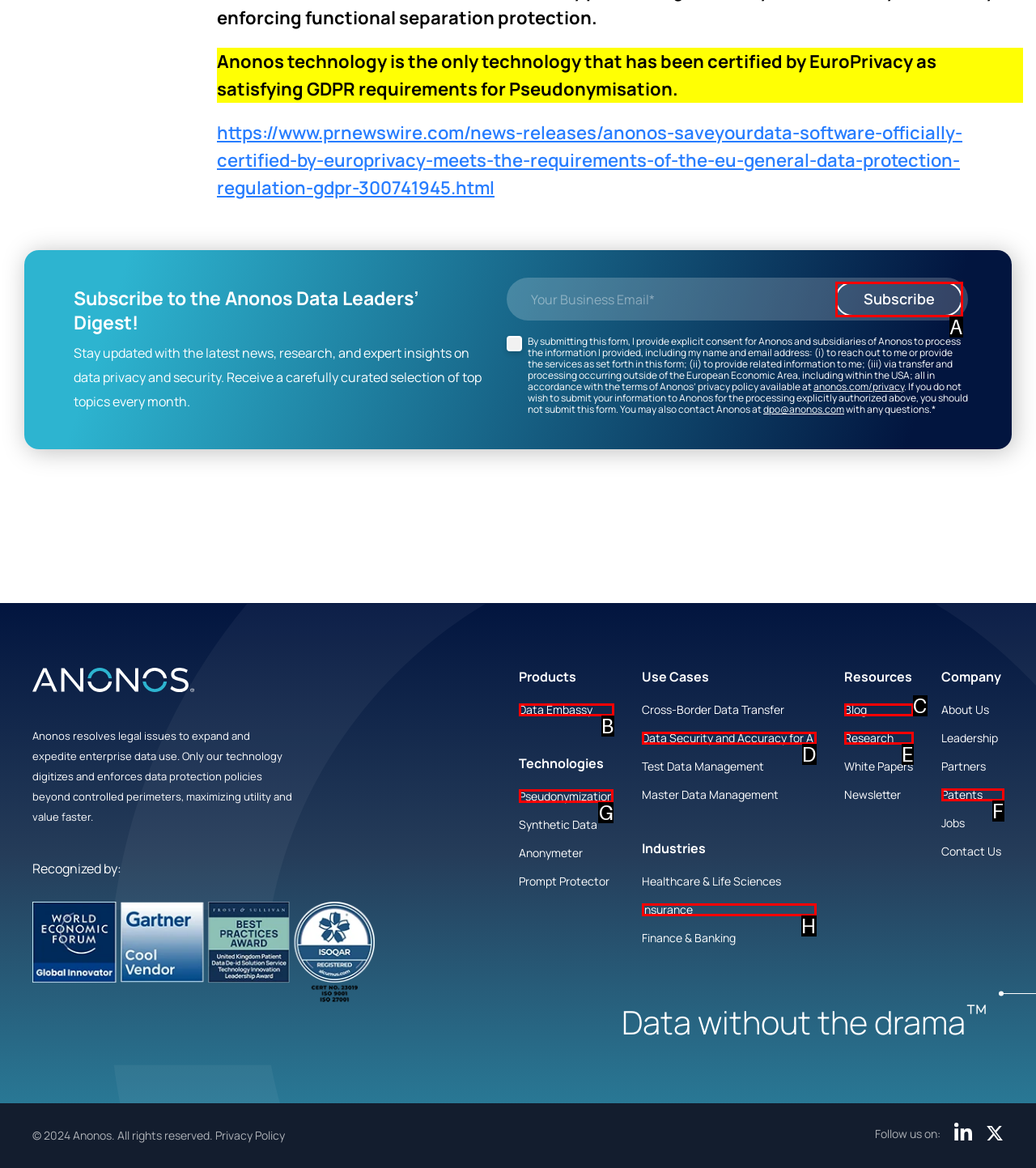Which choice should you pick to execute the task: Learn more about Pseudonymization
Respond with the letter associated with the correct option only.

G